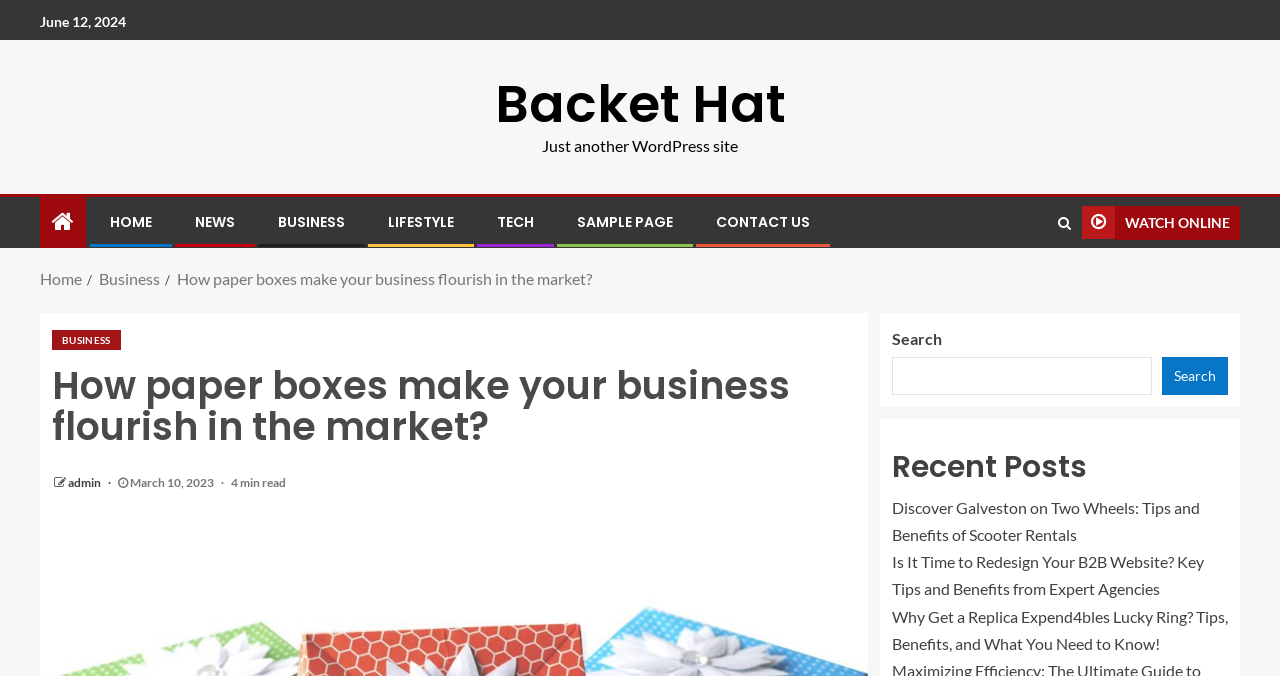Please provide the main heading of the webpage content.

How paper boxes make your business flourish in the market?